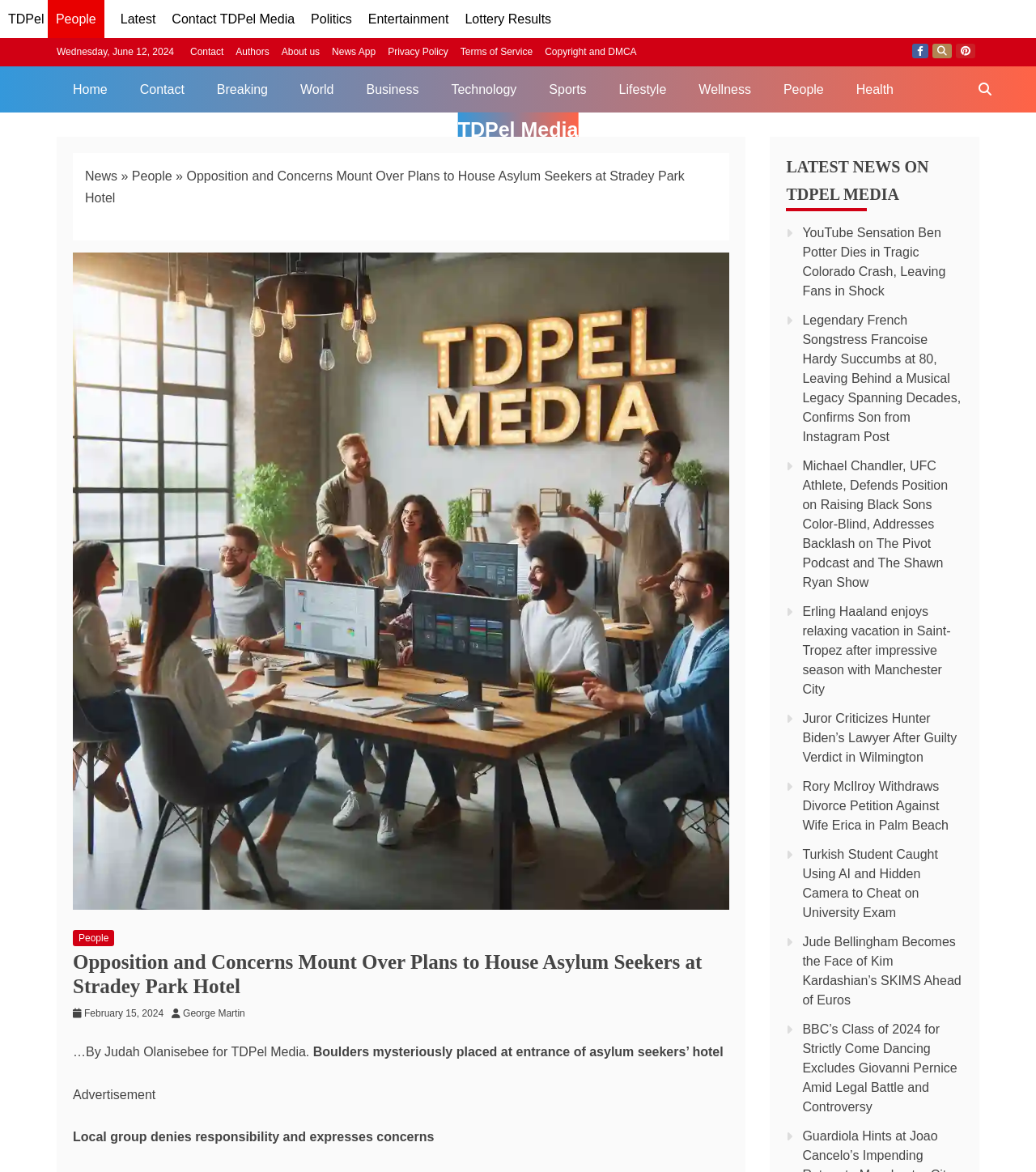Please identify the bounding box coordinates of the element that needs to be clicked to execute the following command: "Visit the 'Home' page". Provide the bounding box using four float numbers between 0 and 1, formatted as [left, top, right, bottom].

[0.055, 0.056, 0.119, 0.096]